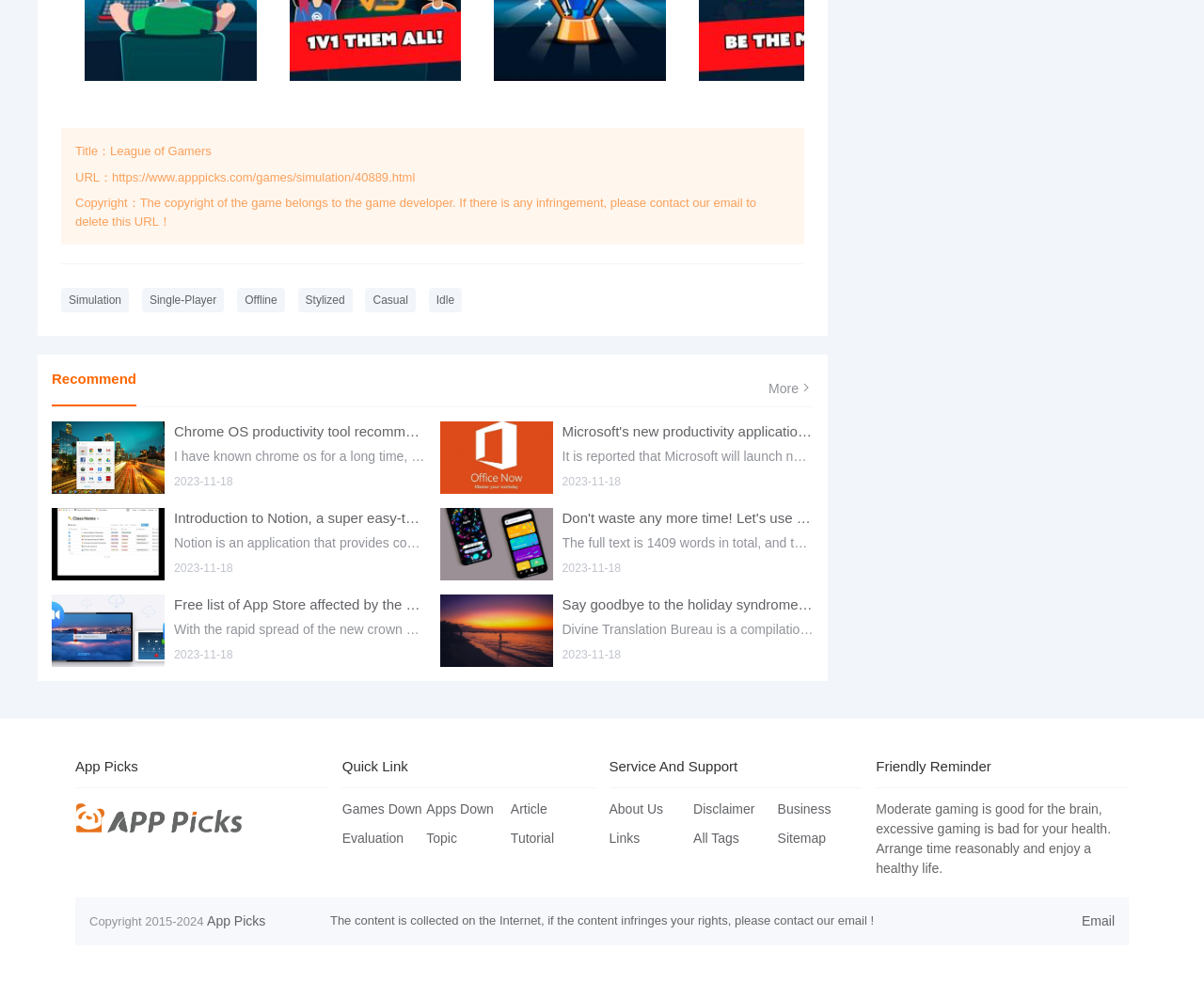Respond to the question below with a single word or phrase:
What is the purpose of the 'Recommend' section?

To recommend apps